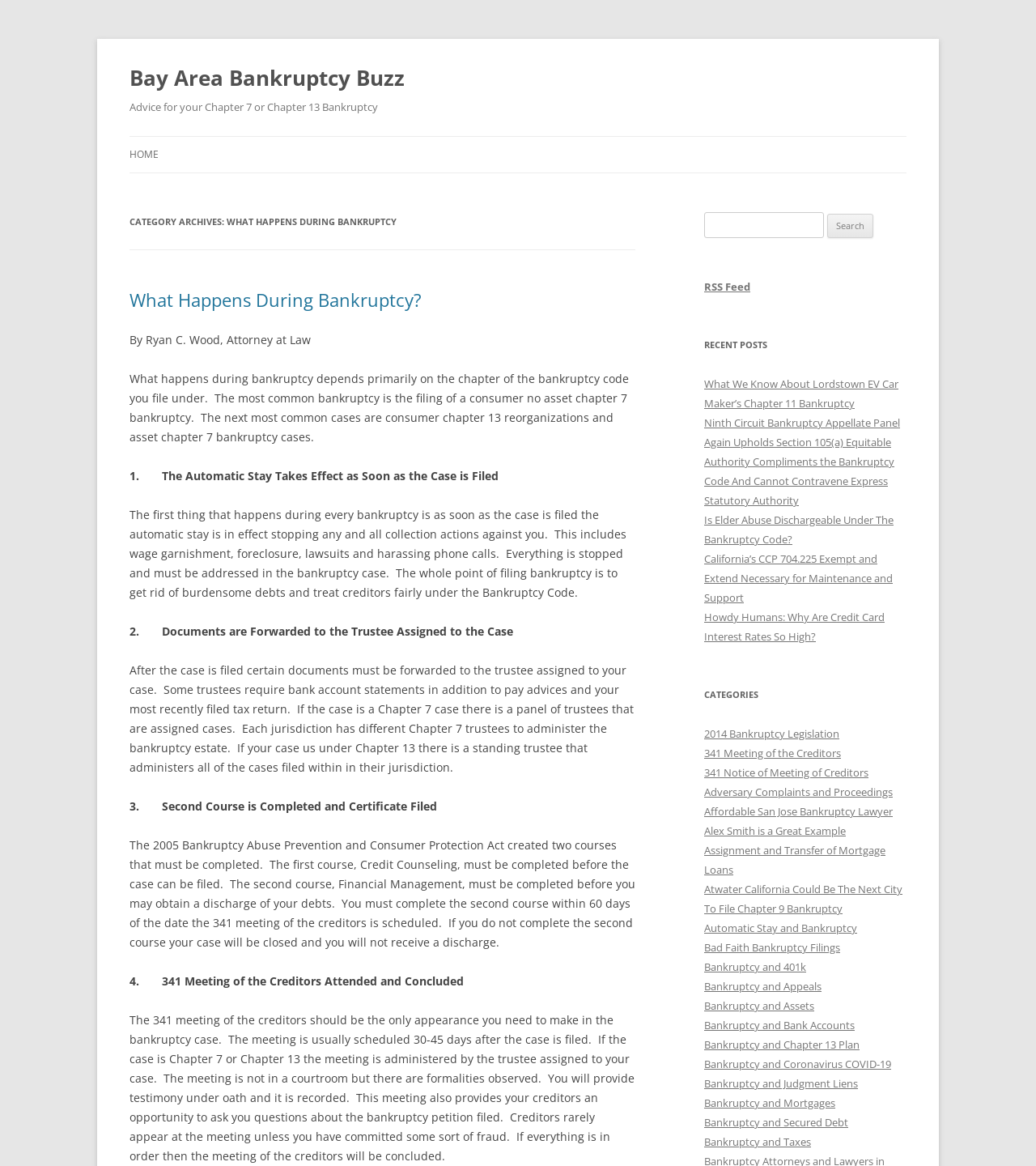Please locate the bounding box coordinates for the element that should be clicked to achieve the following instruction: "Subscribe to the 'RSS Feed'". Ensure the coordinates are given as four float numbers between 0 and 1, i.e., [left, top, right, bottom].

[0.68, 0.24, 0.724, 0.252]